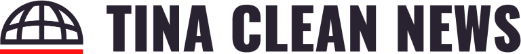Please analyze the image and give a detailed answer to the question:
What is the purpose of the red strip in the logo?

The red strip in the logo adds a dynamic touch to the overall design, making it more visually appealing and engaging, which is important for a news platform to attract and retain its audience in a competitive media landscape.